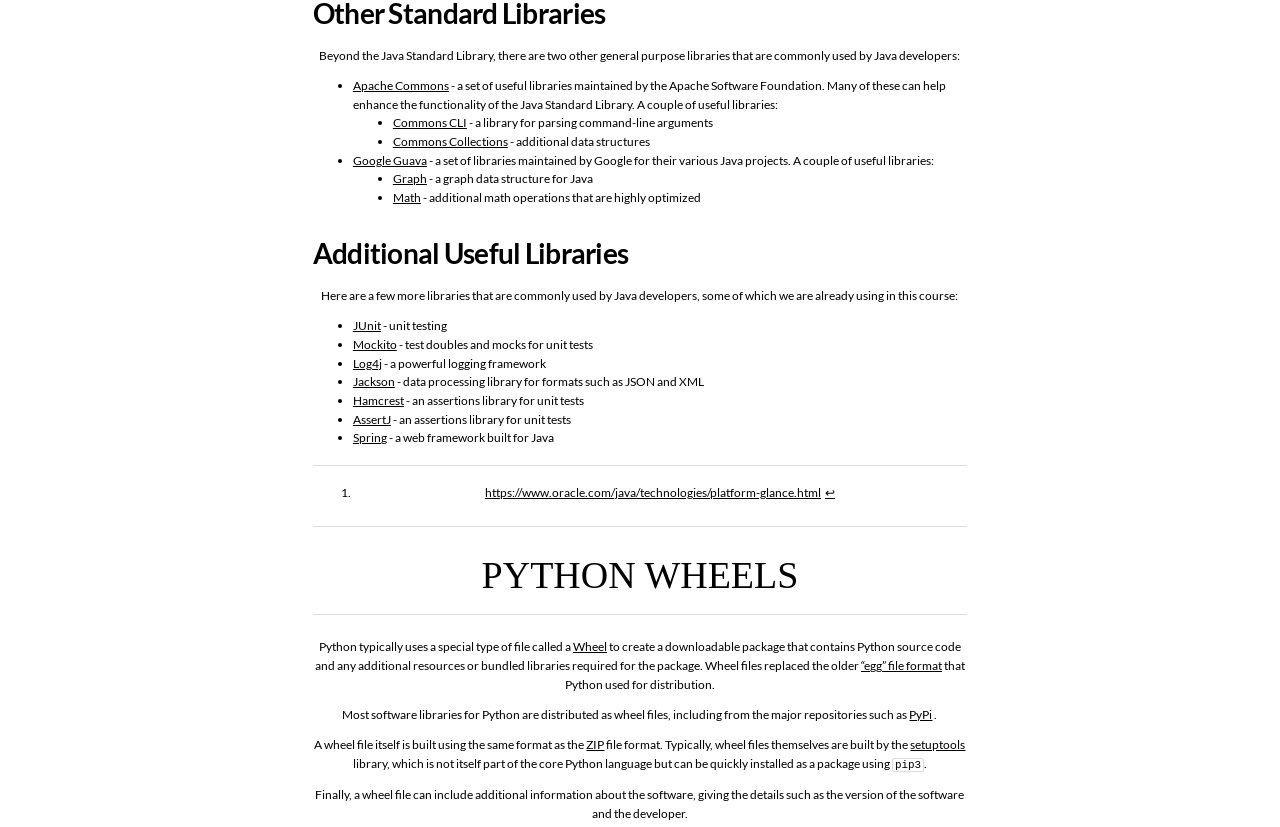Please give a concise answer to this question using a single word or phrase: 
What is a wheel file in Python?

a downloadable package